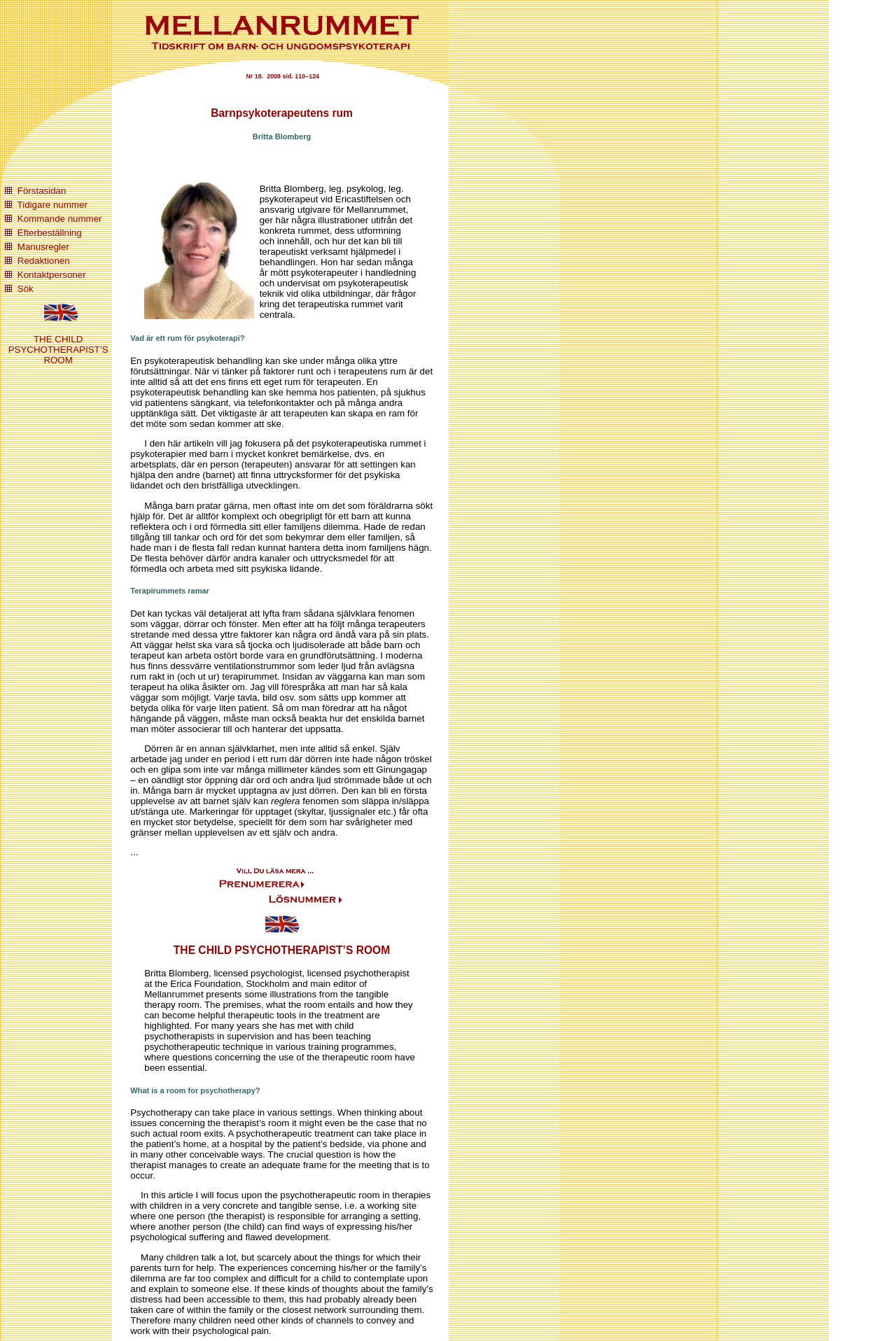Create an elaborate caption that covers all aspects of the webpage.

The webpage is about the psychotherapist's room, specifically focusing on the tangible aspects of the room and its importance in therapy sessions with children. The page is divided into sections, with headings and paragraphs of text, as well as images and links.

At the top of the page, there is a table with three cells, containing an image, a heading with the title "Barnpsykoterapeutens rum: Britta Blomberg", and a series of links to other pages, including "Förstasidan", "Tidigare nummer", and "Kommande nummer".

Below the table, there is a blockquote with a heading "Vad är ett rum för psykoterapi?" (What is a room for psychotherapy?) followed by a paragraph of text discussing the importance of the therapist's room in creating a setting for the therapy session.

The next section has a heading "Terapirummets ramar" (The frames of the therapy room) and discusses the physical aspects of the room, such as walls, doors, and windows, and how they can affect the therapy session.

The page also includes several images, some of which appear to be illustrations or diagrams related to the therapy room, while others are icons or buttons for links.

Throughout the page, there are multiple sections with headings, such as "THE CHILD PSYCHOTHERAPIST’S ROOM" and "What is a room for psychotherapy?", which appear to be translations of the same text in different languages.

Overall, the webpage appears to be an article or essay about the importance of the therapist's room in psychotherapy sessions with children, with a focus on the tangible aspects of the room and how they can be used to create a therapeutic environment.